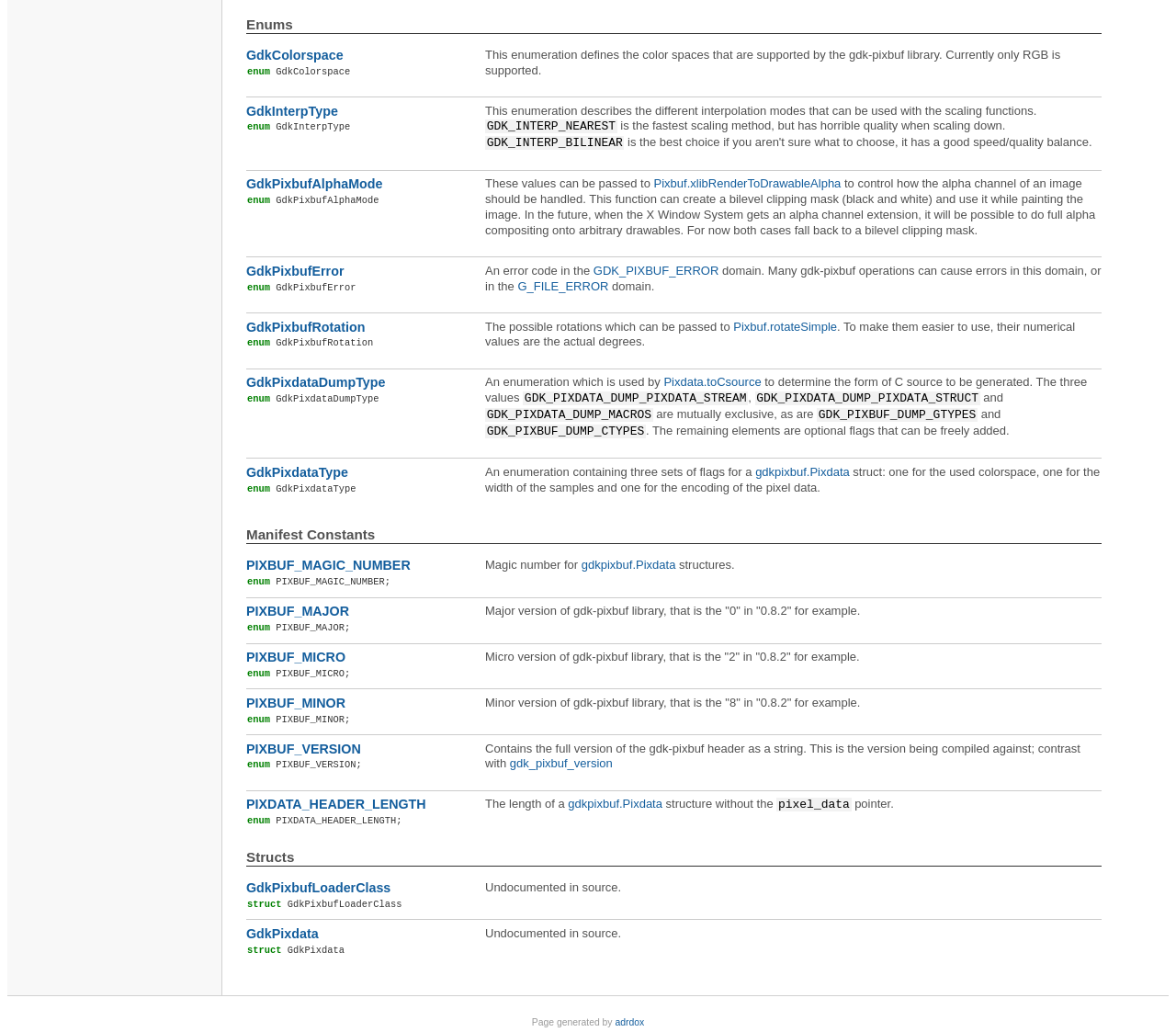Extract the bounding box coordinates for the HTML element that matches this description: "PIXBUF_MAJOR". The coordinates should be four float numbers between 0 and 1, i.e., [left, top, right, bottom].

[0.209, 0.579, 0.402, 0.594]